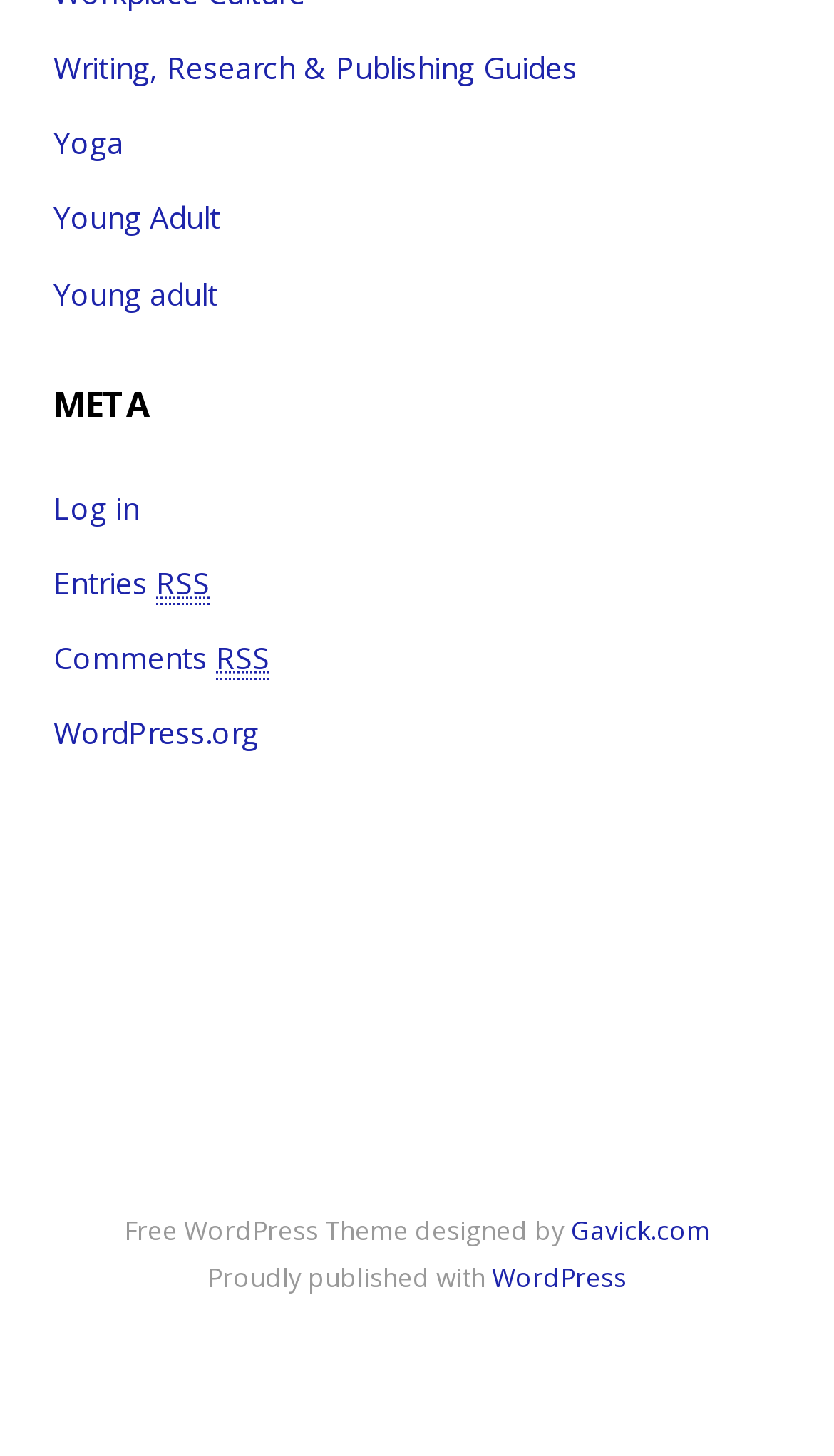What is the platform used to publish the website?
Use the image to answer the question with a single word or phrase.

WordPress